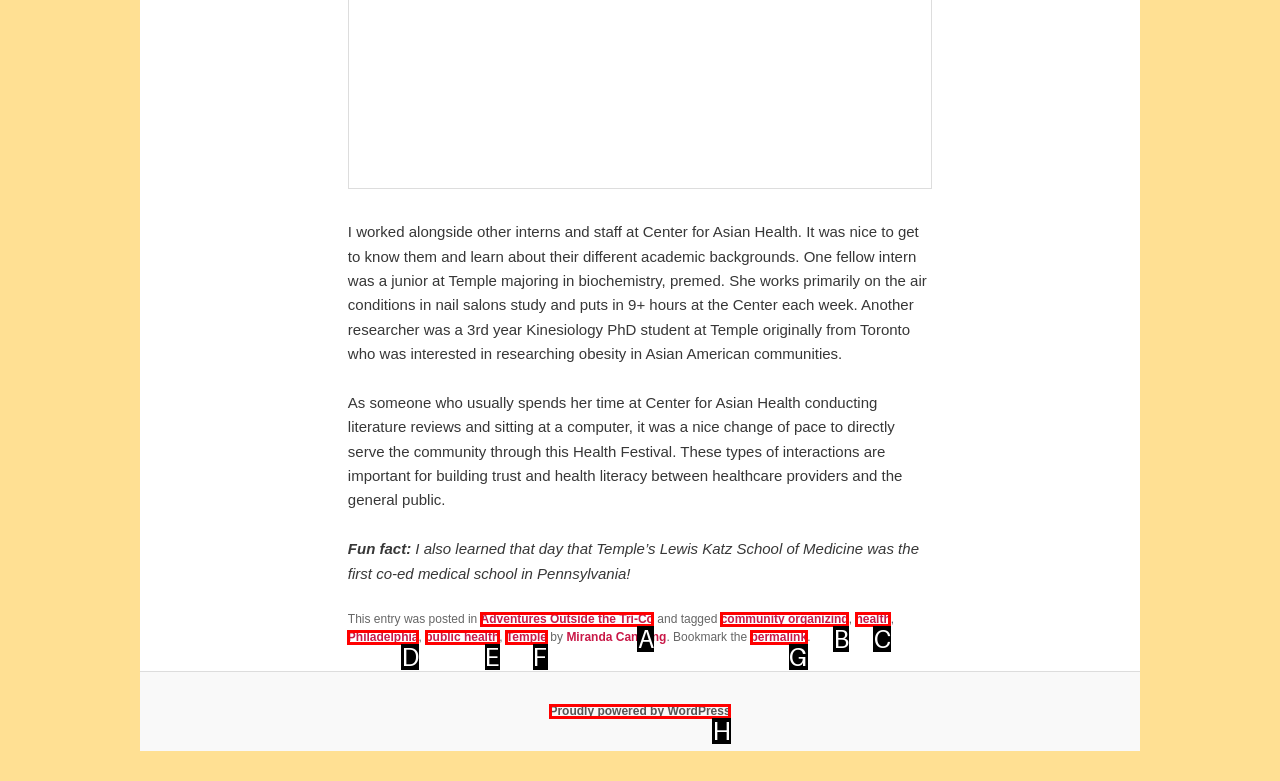Match the description: Adventures Outside the Tri-Co to the correct HTML element. Provide the letter of your choice from the given options.

A